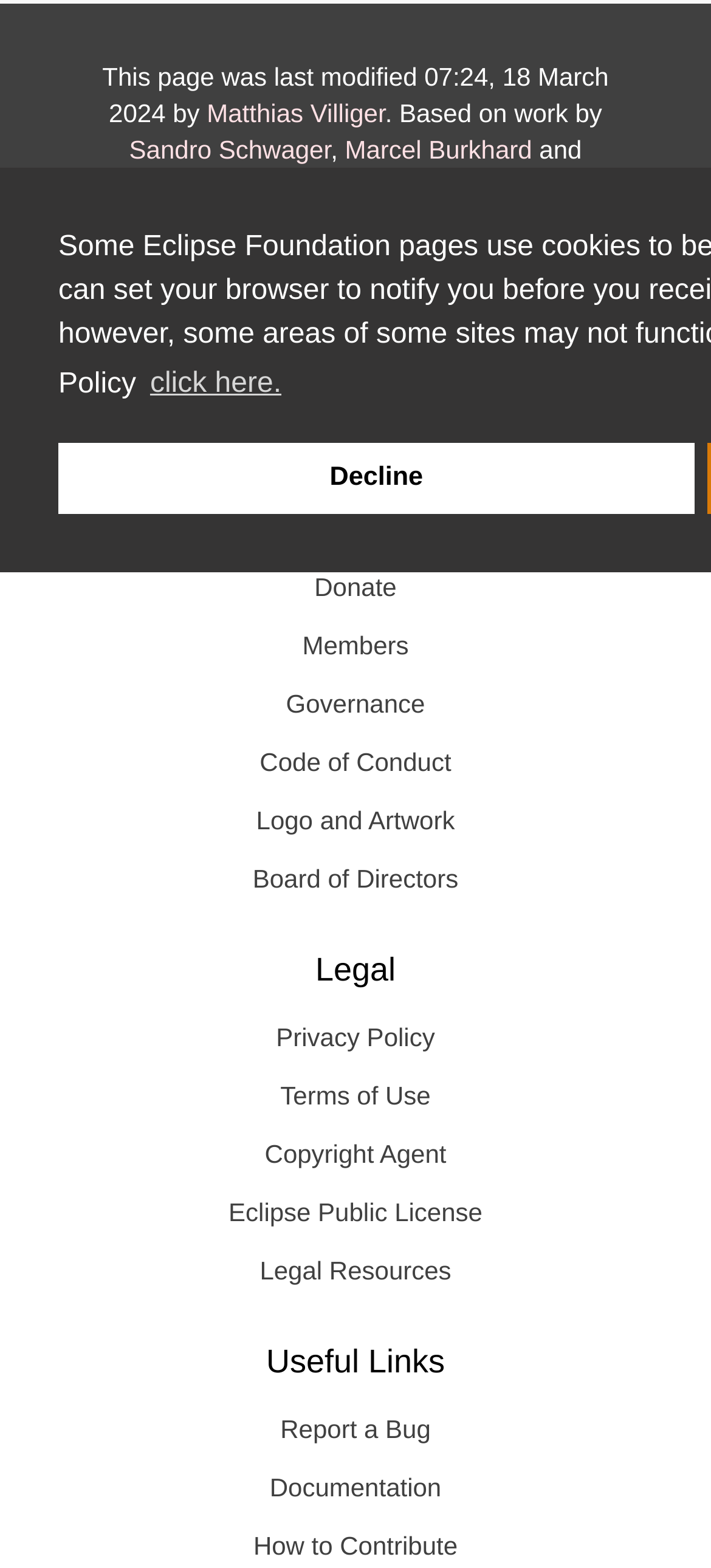What is the name of the foundation?
Please give a detailed and elaborate answer to the question based on the image.

I found the heading 'Eclipse Foundation' which indicates the name of the foundation.